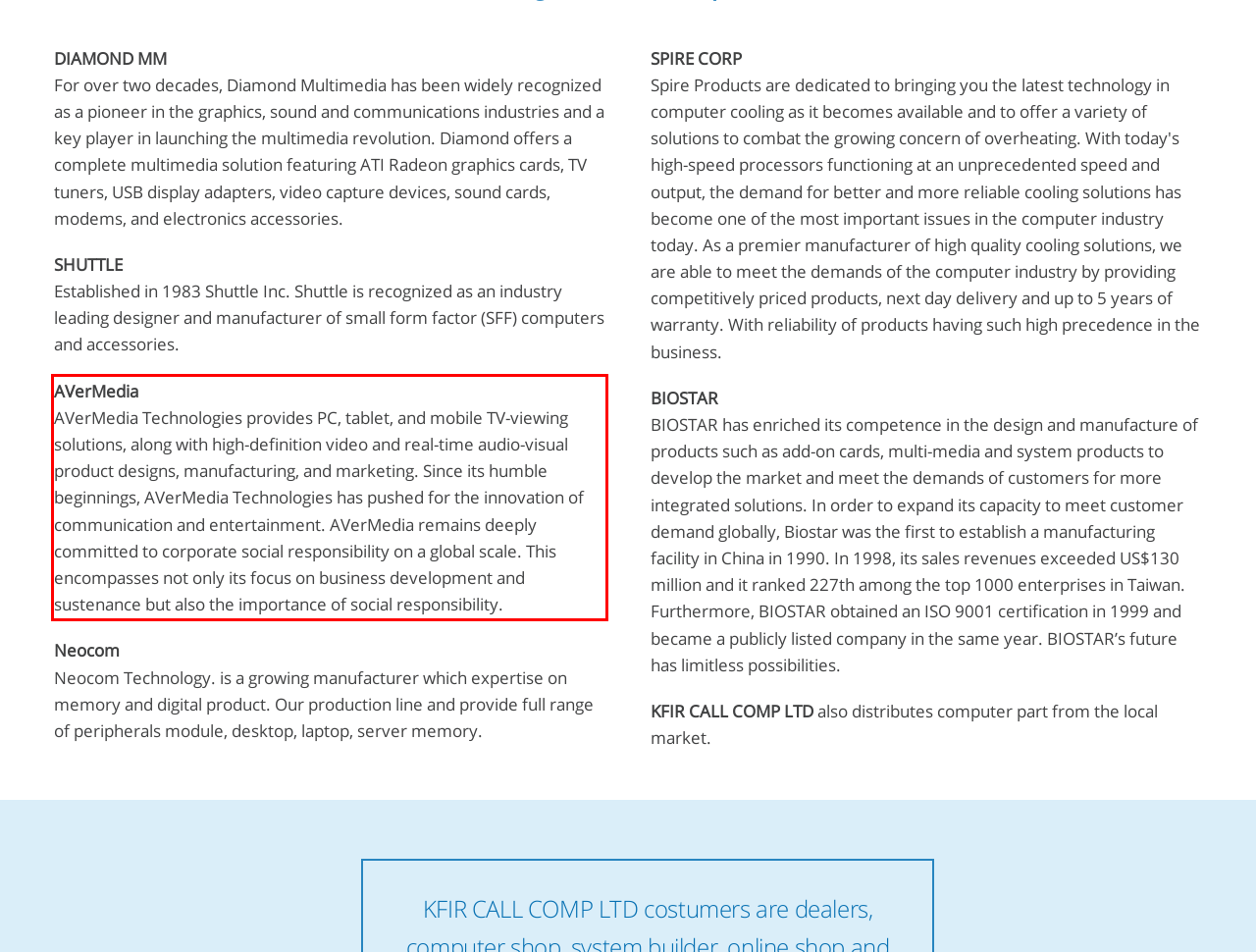Given a webpage screenshot, locate the red bounding box and extract the text content found inside it.

AVerMedia AVerMedia Technologies provides PC, tablet, and mobile TV-viewing solutions, along with high-definition video and real-time audio-visual product designs, manufacturing, and marketing. Since its humble beginnings, AVerMedia Technologies has pushed for the innovation of communication and entertainment. AVerMedia remains deeply committed to corporate social responsibility on a global scale. This encompasses not only its focus on business development and sustenance but also the importance of social responsibility.